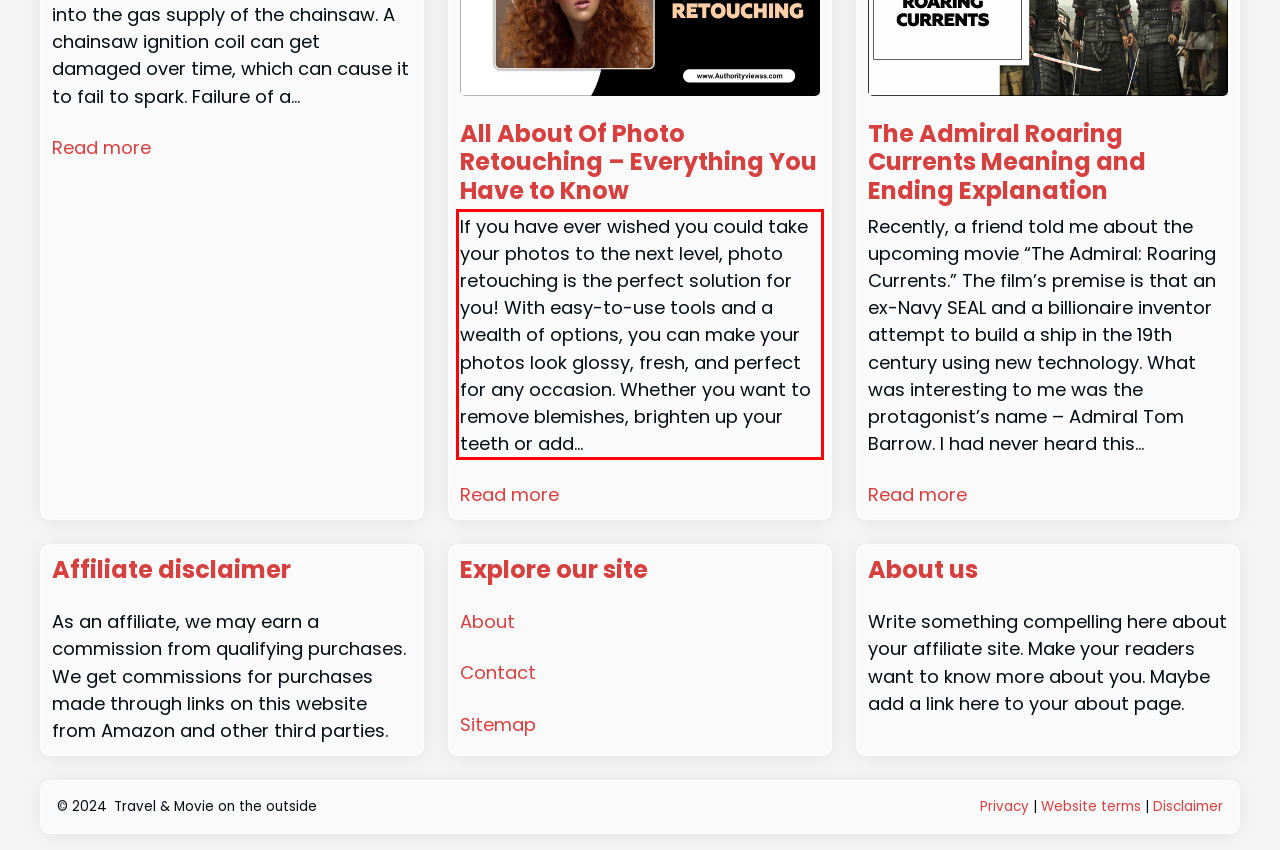Please identify the text within the red rectangular bounding box in the provided webpage screenshot.

If you have ever wished you could take your photos to the next level, photo retouching is the perfect solution for you! With easy-to-use tools and a wealth of options, you can make your photos look glossy, fresh, and perfect for any occasion. Whether you want to remove blemishes, brighten up your teeth or add…